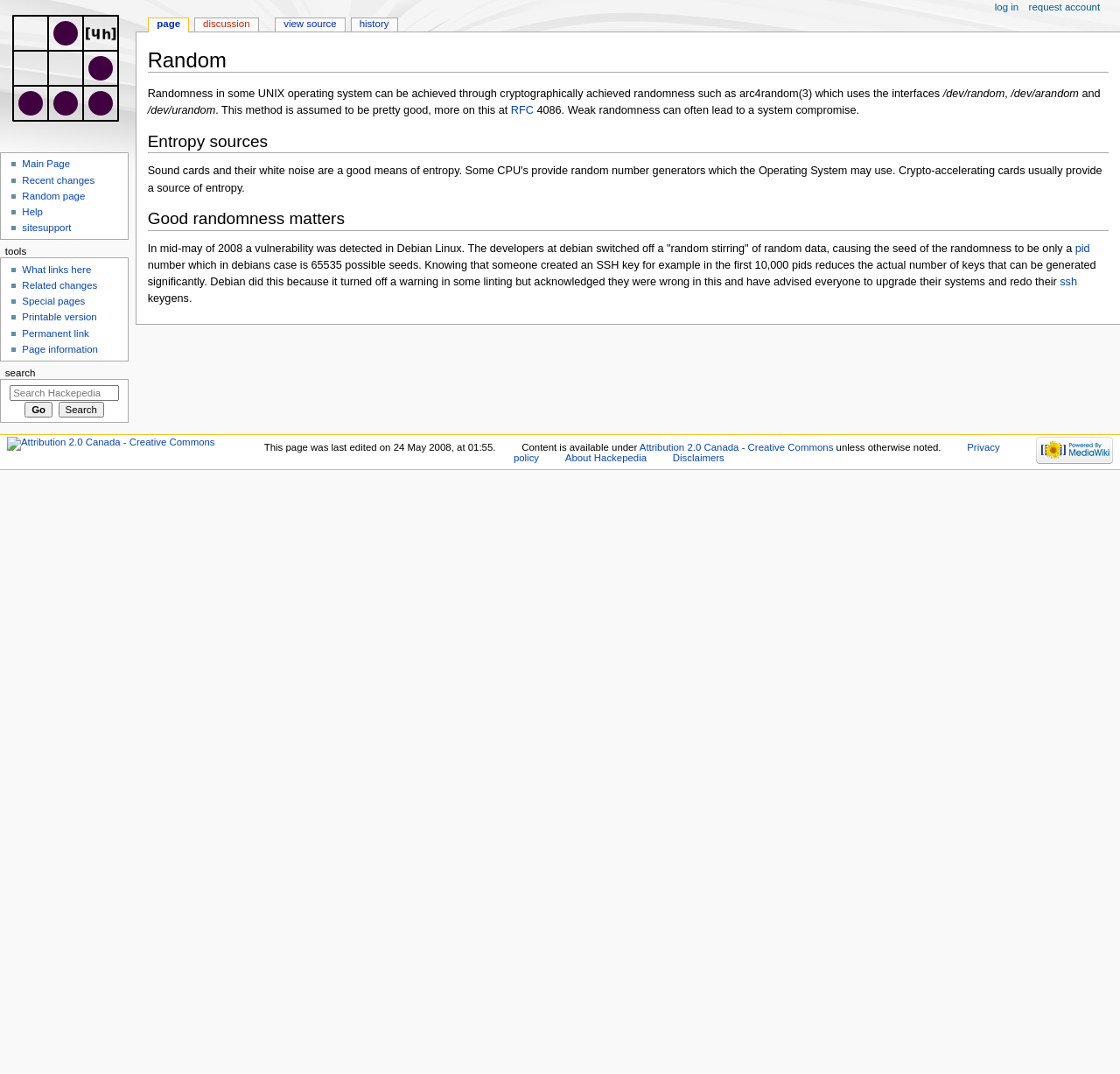What is the main topic of this webpage?
Use the screenshot to answer the question with a single word or phrase.

Randomness